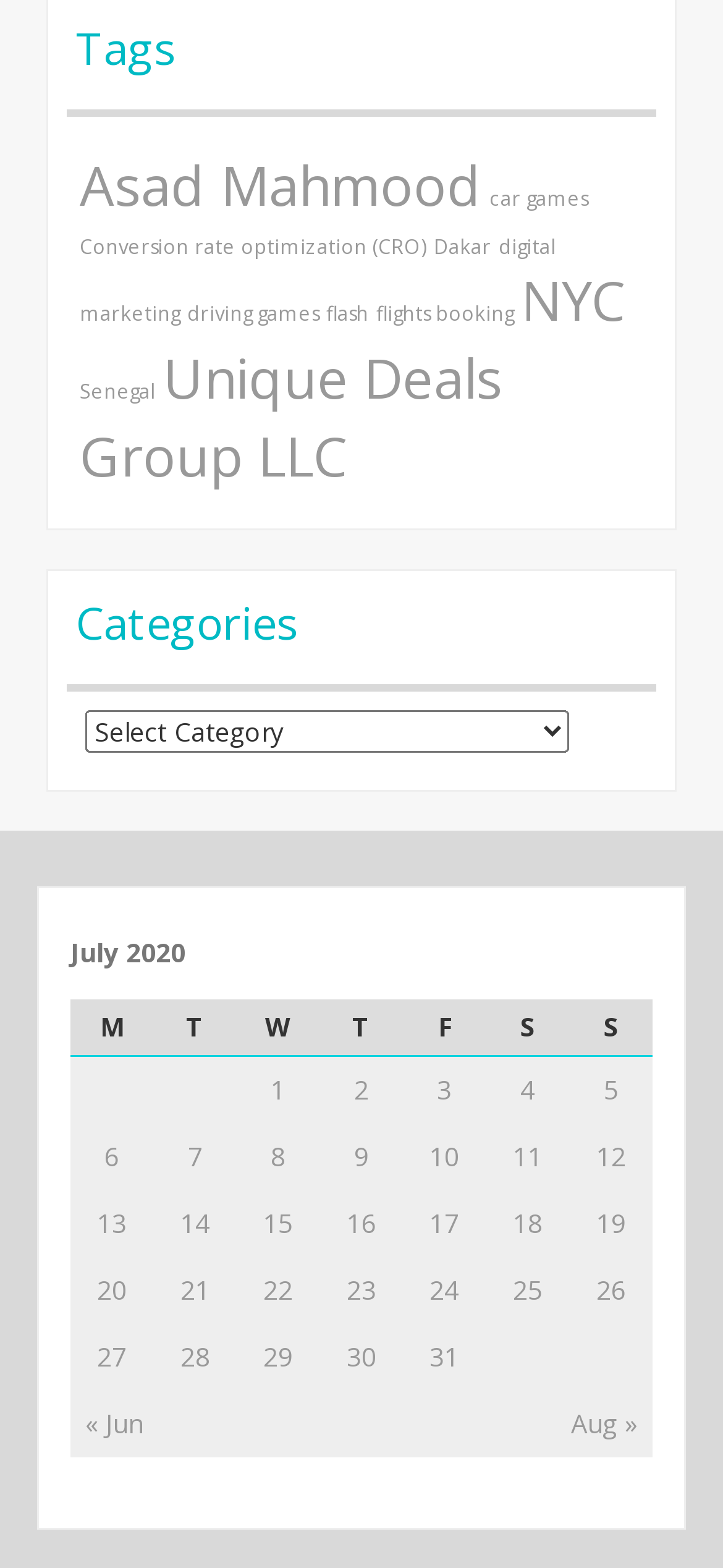Could you indicate the bounding box coordinates of the region to click in order to complete this instruction: "Select an option from the 'Categories' combobox".

[0.118, 0.453, 0.787, 0.48]